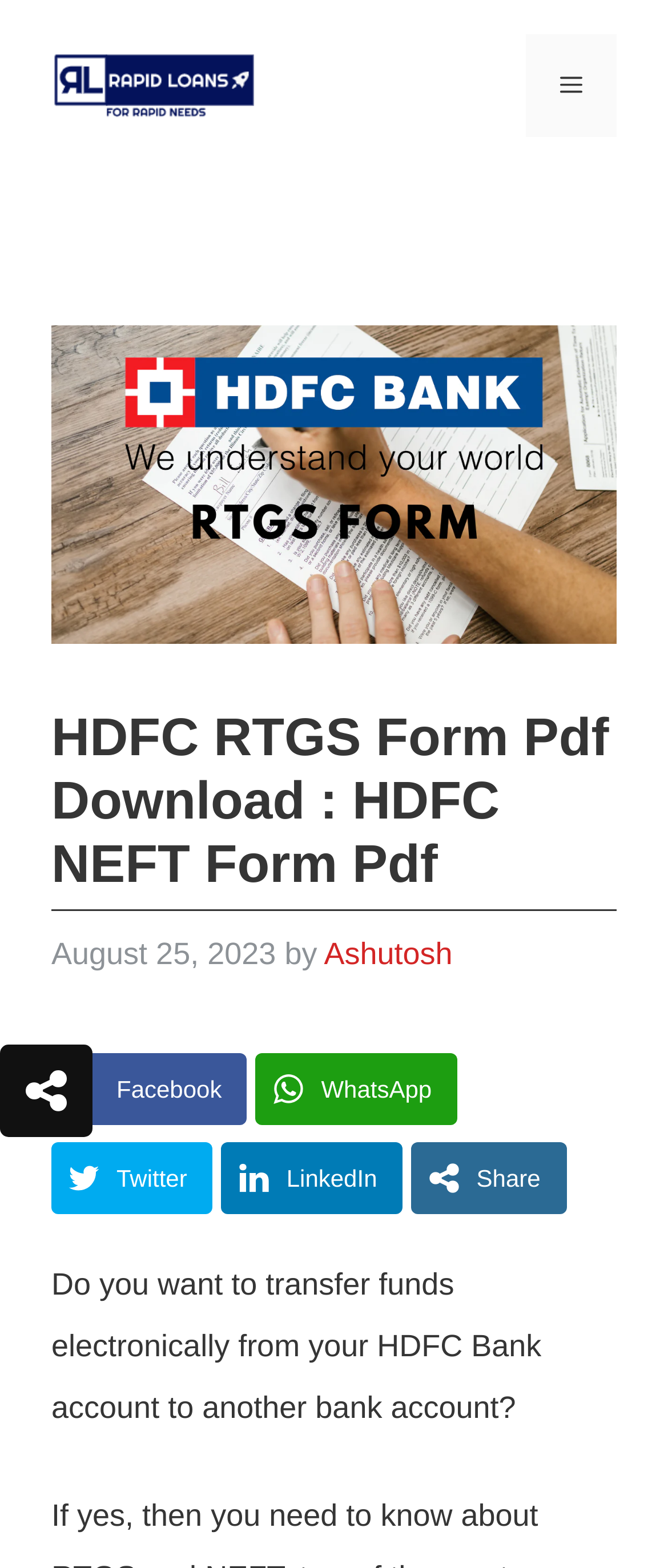Using the information in the image, could you please answer the following question in detail:
What is the date mentioned on this webpage?

The webpage contains a time element with the text 'August 25, 2023', which suggests that this is the date mentioned on the webpage.